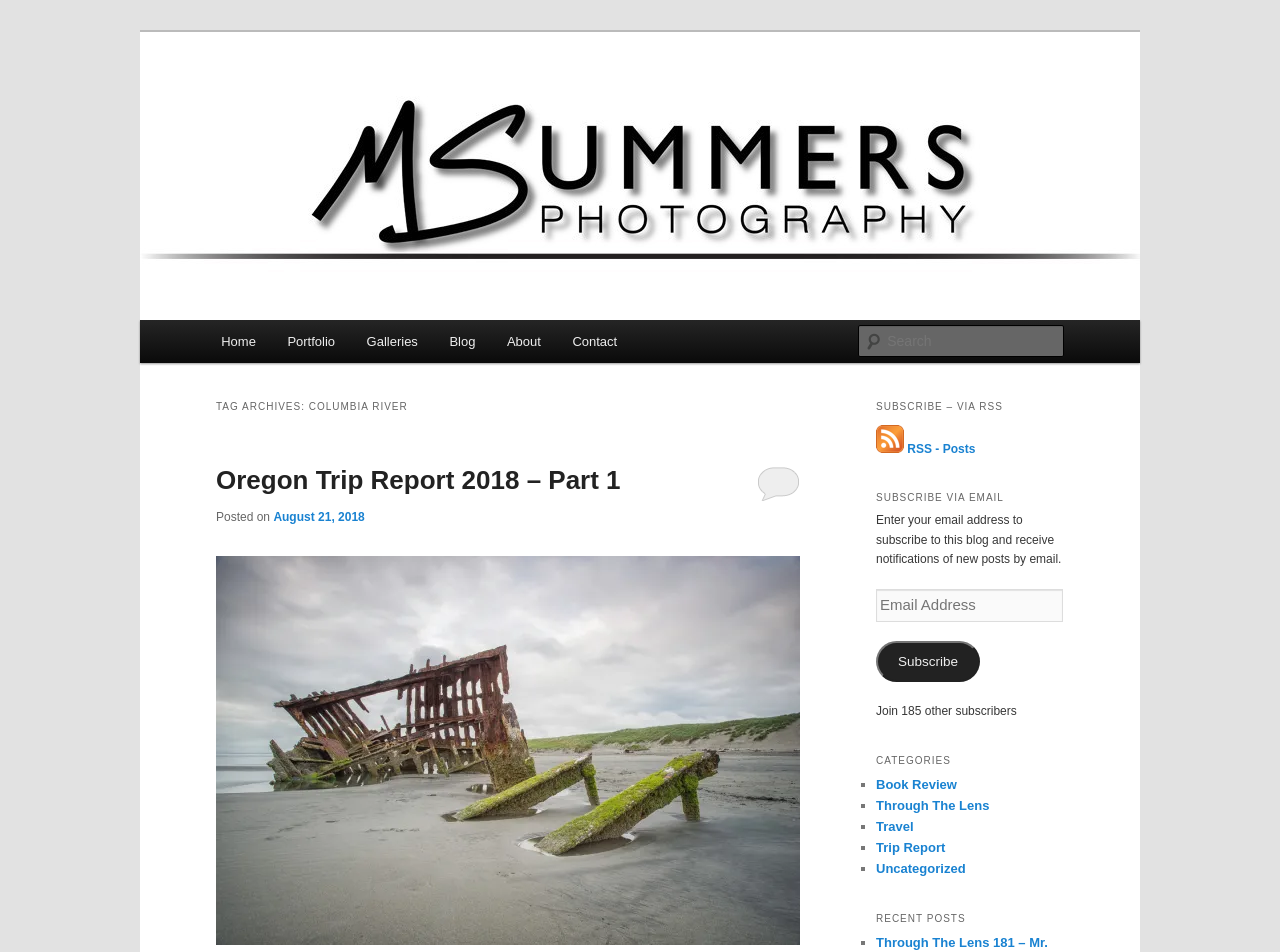What is the name of the photography blog?
Using the image, provide a concise answer in one word or a short phrase.

MSummers Photography Blog